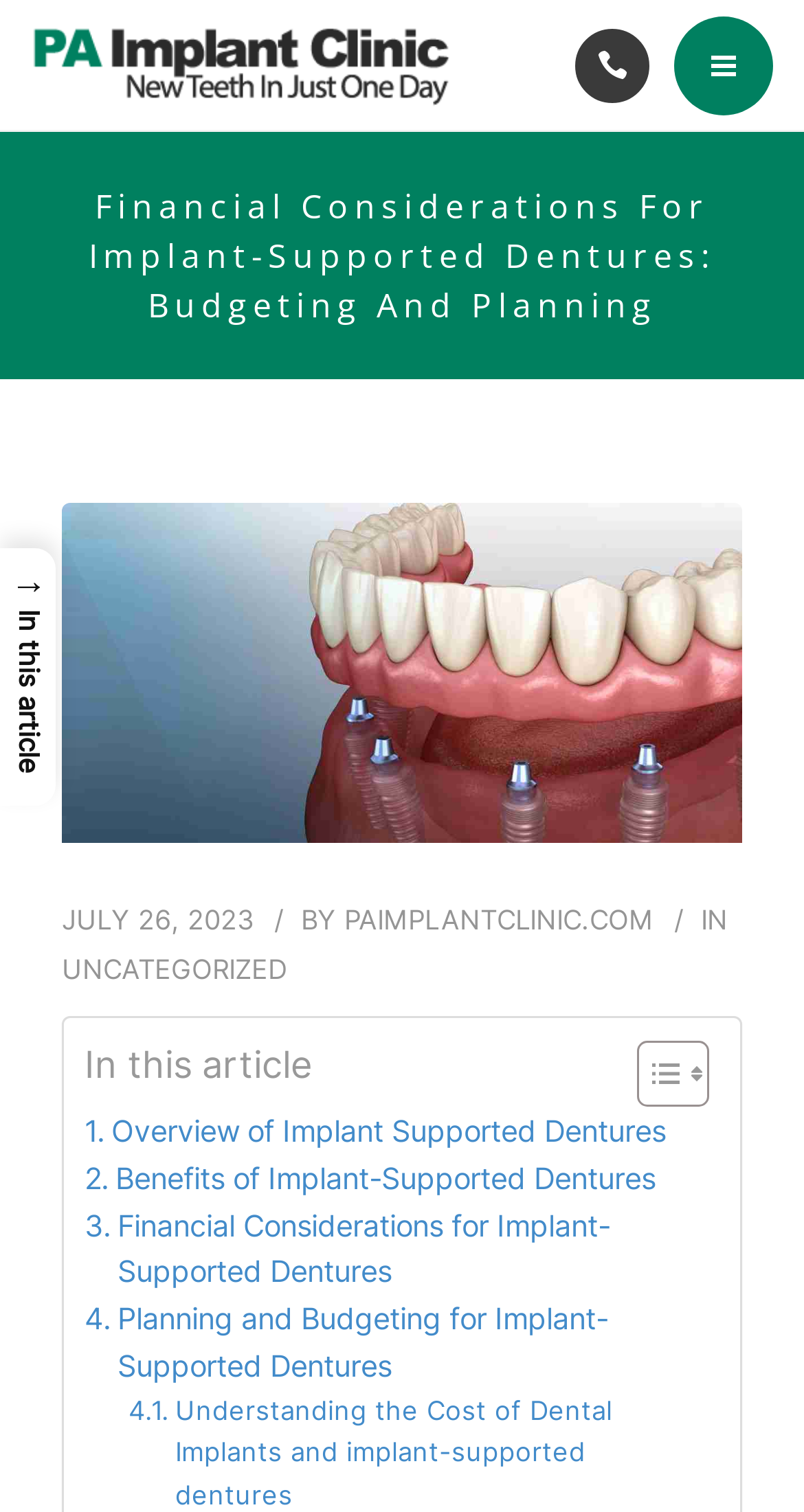How many sections are there in the article?
Provide a detailed answer to the question using information from the image.

I determined the number of sections in the article by looking at the links with IDs 830, 831, 832, and 833, which are labeled as '. Overview of Implant Supported Dentures', '. Benefits of Implant-Supported Dentures', '. Financial Considerations for Implant-Supported Dentures', and '. Planning and Budgeting for Implant-Supported Dentures' respectively.